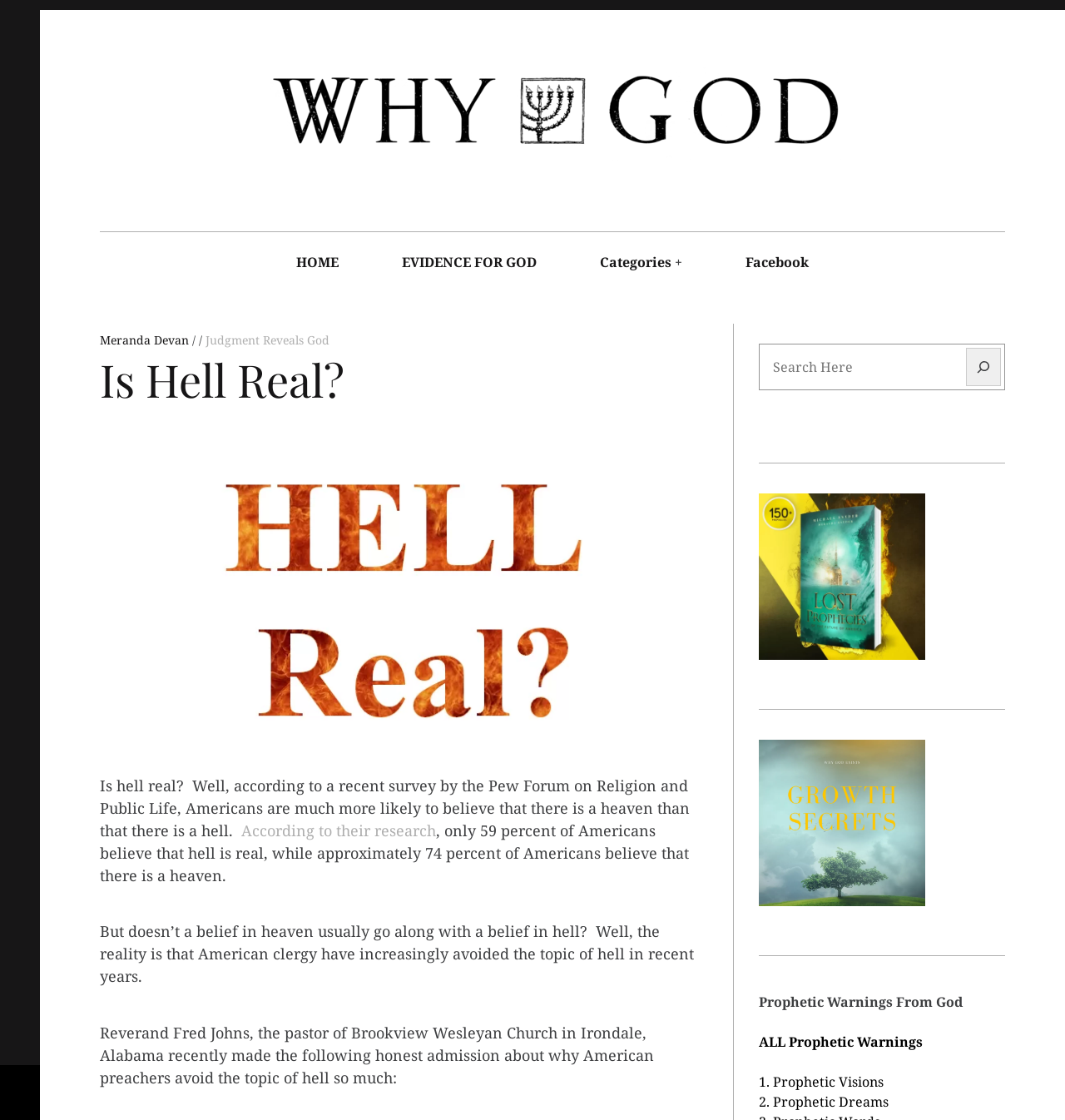Using details from the image, please answer the following question comprehensively:
What is the purpose of the 'Why God' link?

The 'Why God' link is located at the top of the webpage, and it has a corresponding image with the same label. This suggests that the purpose of the link is to allow users to navigate to the 'Why God' section of the website.